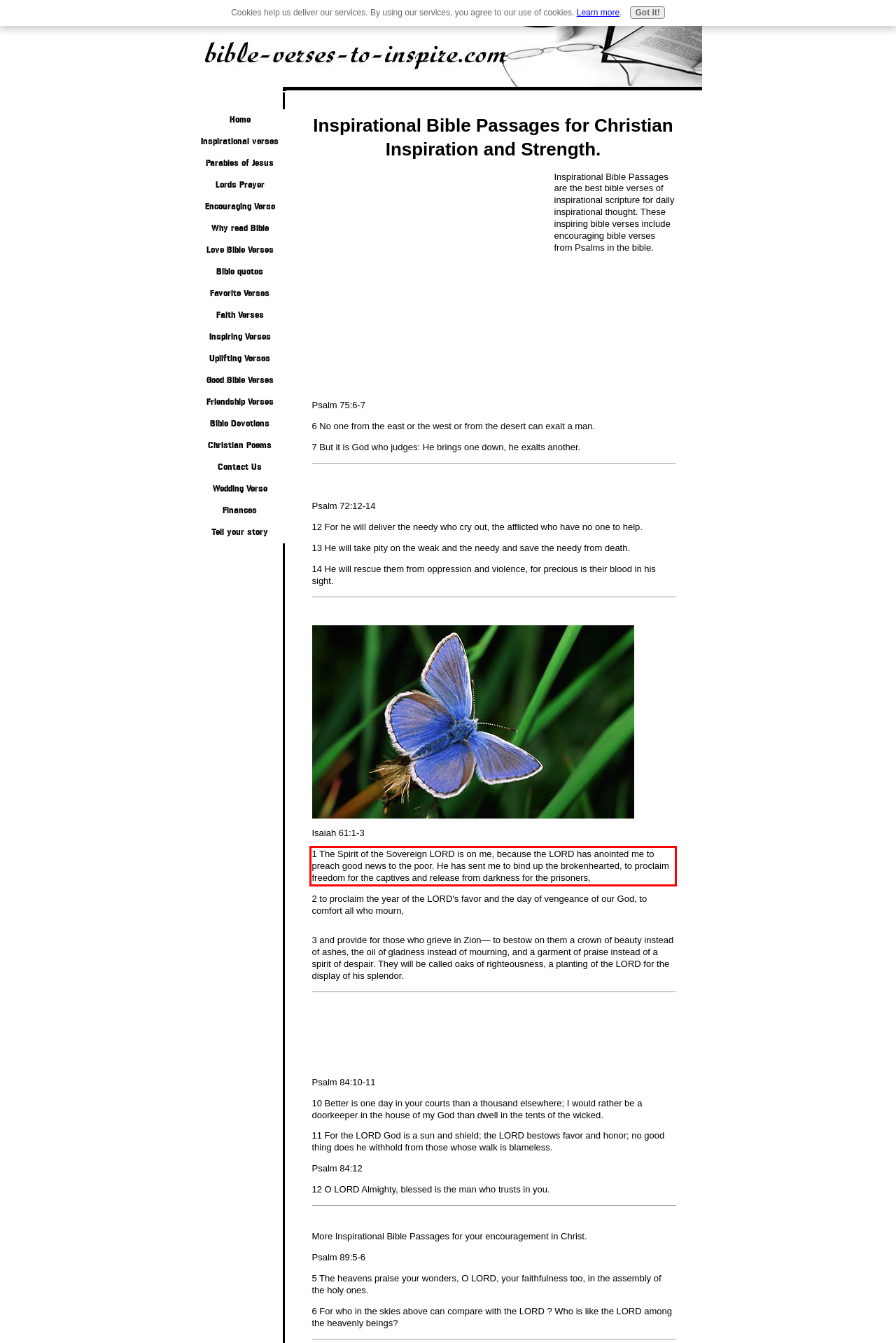The screenshot you have been given contains a UI element surrounded by a red rectangle. Use OCR to read and extract the text inside this red rectangle.

1 The Spirit of the Sovereign LORD is on me, because the LORD has anointed me to preach good news to the poor. He has sent me to bind up the brokenhearted, to proclaim freedom for the captives and release from darkness for the prisoners,